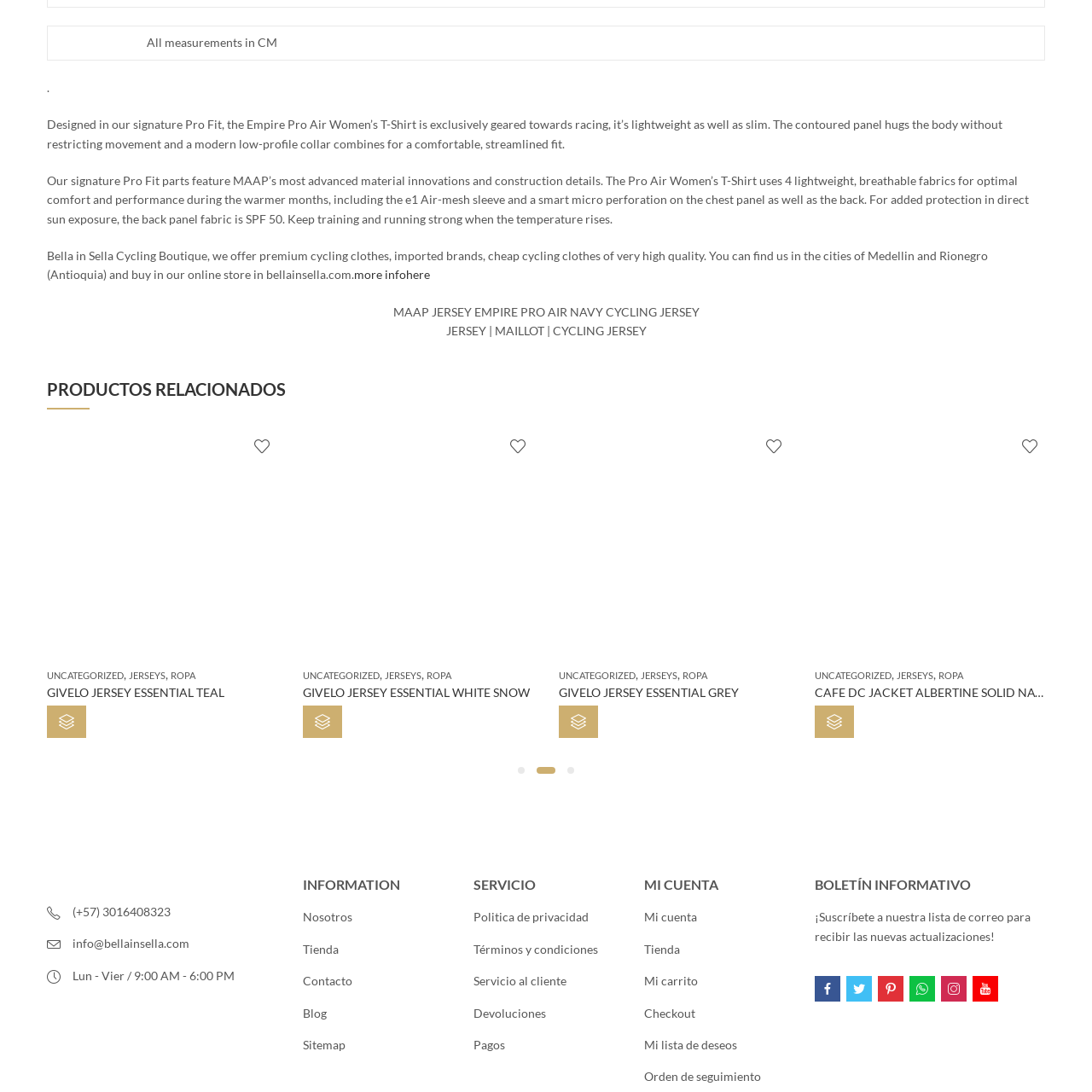Inspect the area enclosed by the red box and reply to the question using only one word or a short phrase: 
What type of designs are highlighted in the product descriptions?

Lightweight and performance-oriented